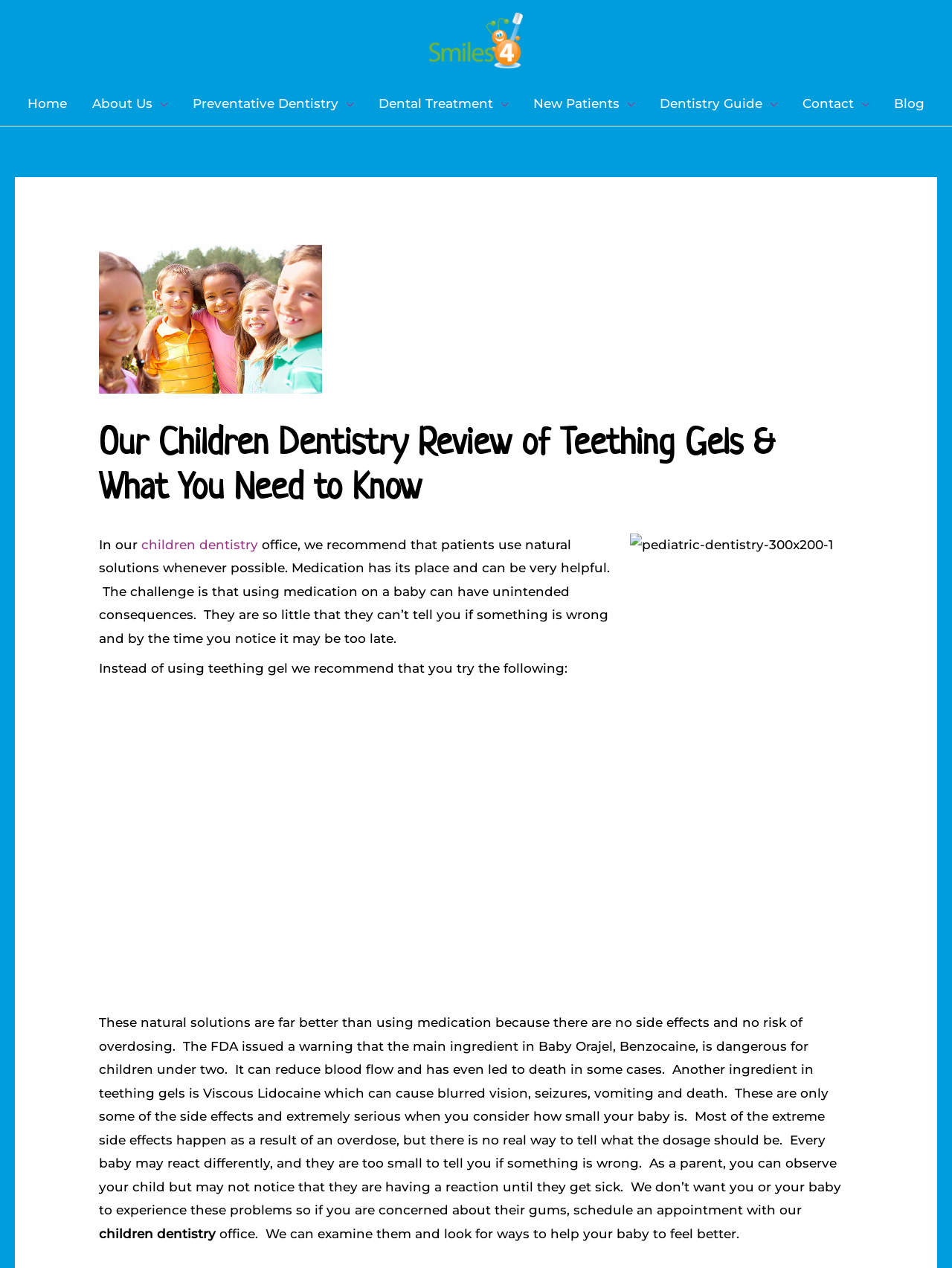What can be used to numb the area of the baby's gums?
Examine the image and provide an in-depth answer to the question.

According to the webpage, clove oil can be used to numb the area of the baby's gums, and cold is also a natural anesthesia that can be used, such as through the use of teething rings or a cool washrag.